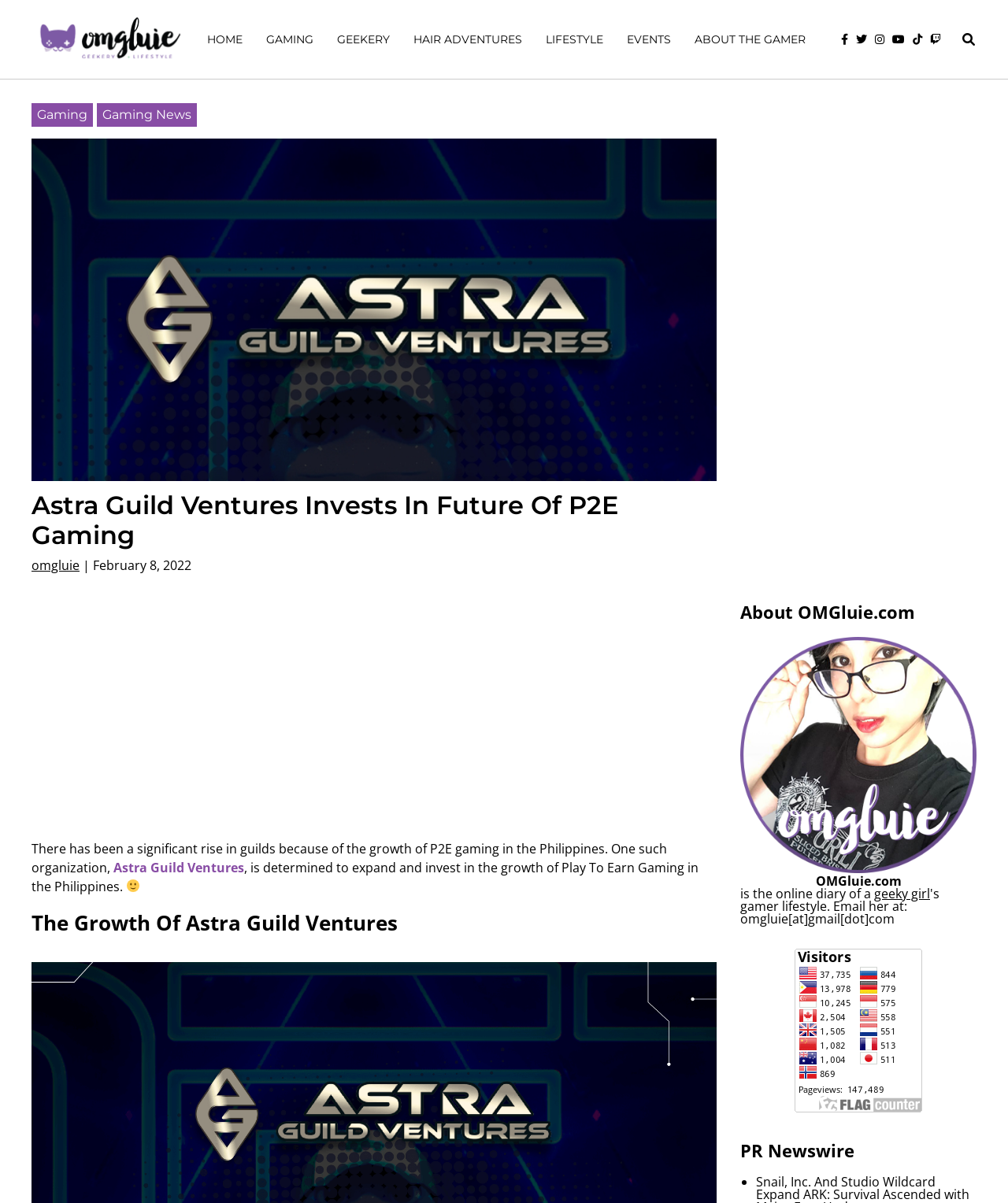Please analyze the image and give a detailed answer to the question:
What is the name of the website?

The name of the website can be found in the top-left corner of the webpage, where it says 'OMGLuie.com' in a link format.